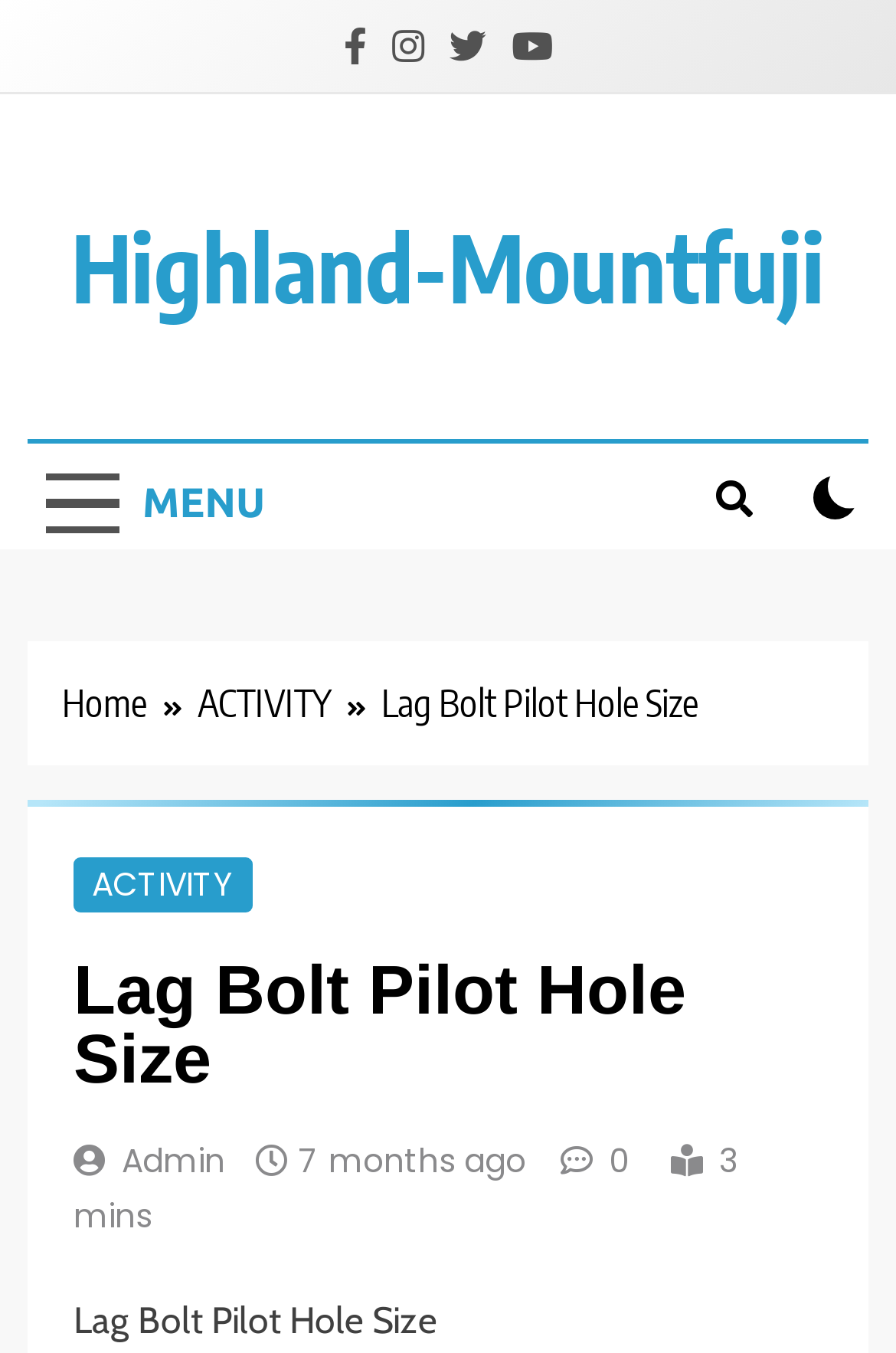What is the text above the 'Lag Bolt Pilot Hole Size' heading?
Answer the question with a single word or phrase derived from the image.

ACTIVITY